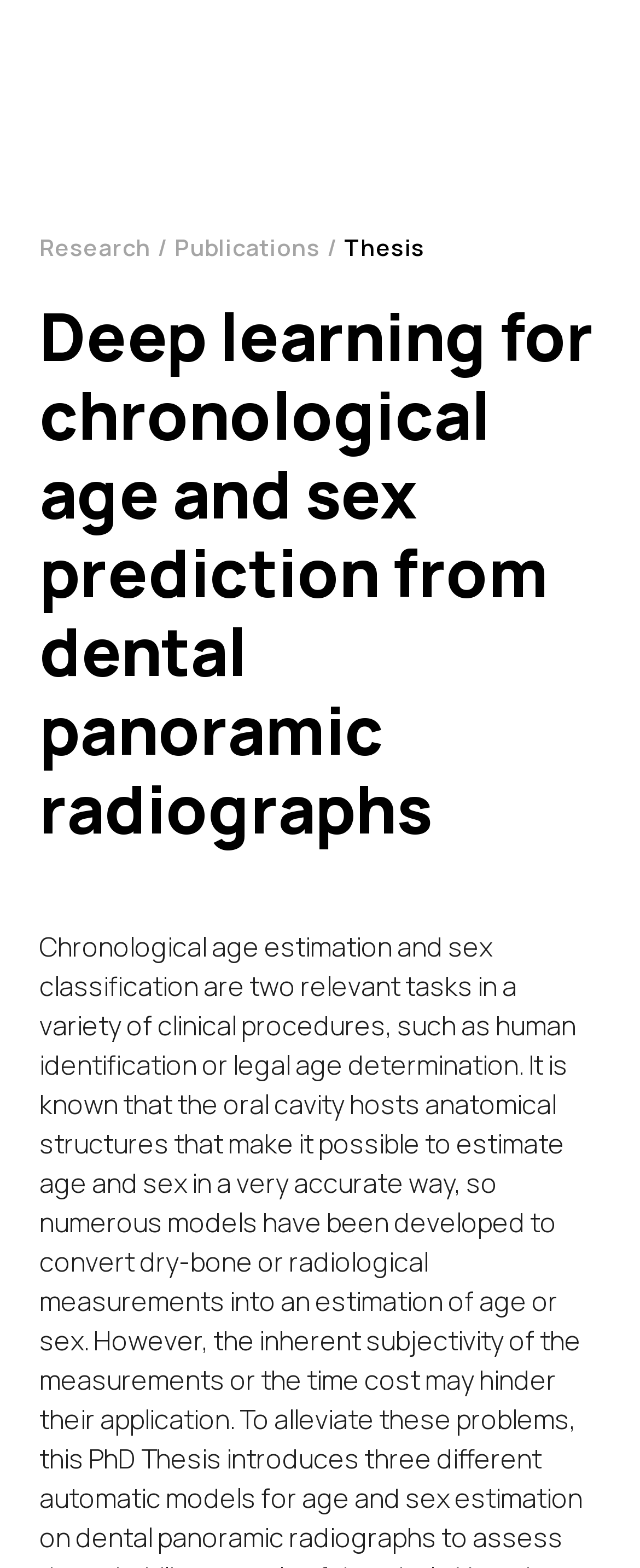Determine the main heading of the webpage and generate its text.

Deep learning for chronological age and sex prediction from dental panoramic radiographs